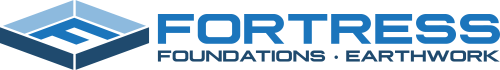Can you look at the image and give a comprehensive answer to the question:
What services does Fortress Foundations LLC specialize in?

The tagline 'FOUNDATIONS · EARTHWORK' in a slightly smaller font below the graphic element indicates that Fortress Foundations LLC specializes in foundation and earthwork services.